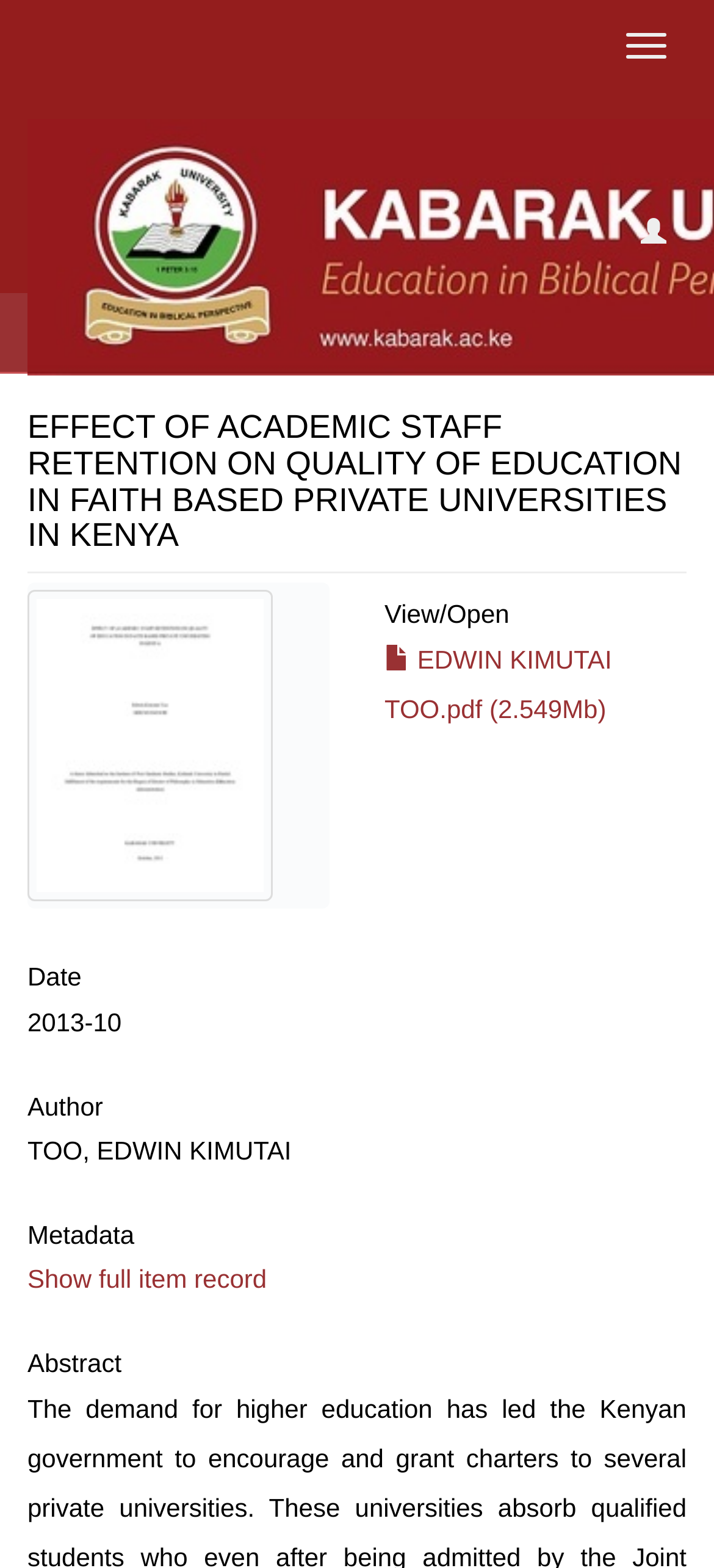What is the date mentioned on the webpage?
Refer to the image and offer an in-depth and detailed answer to the question.

I found this information by looking at the 'Date' heading and the corresponding static text '2013-10'.